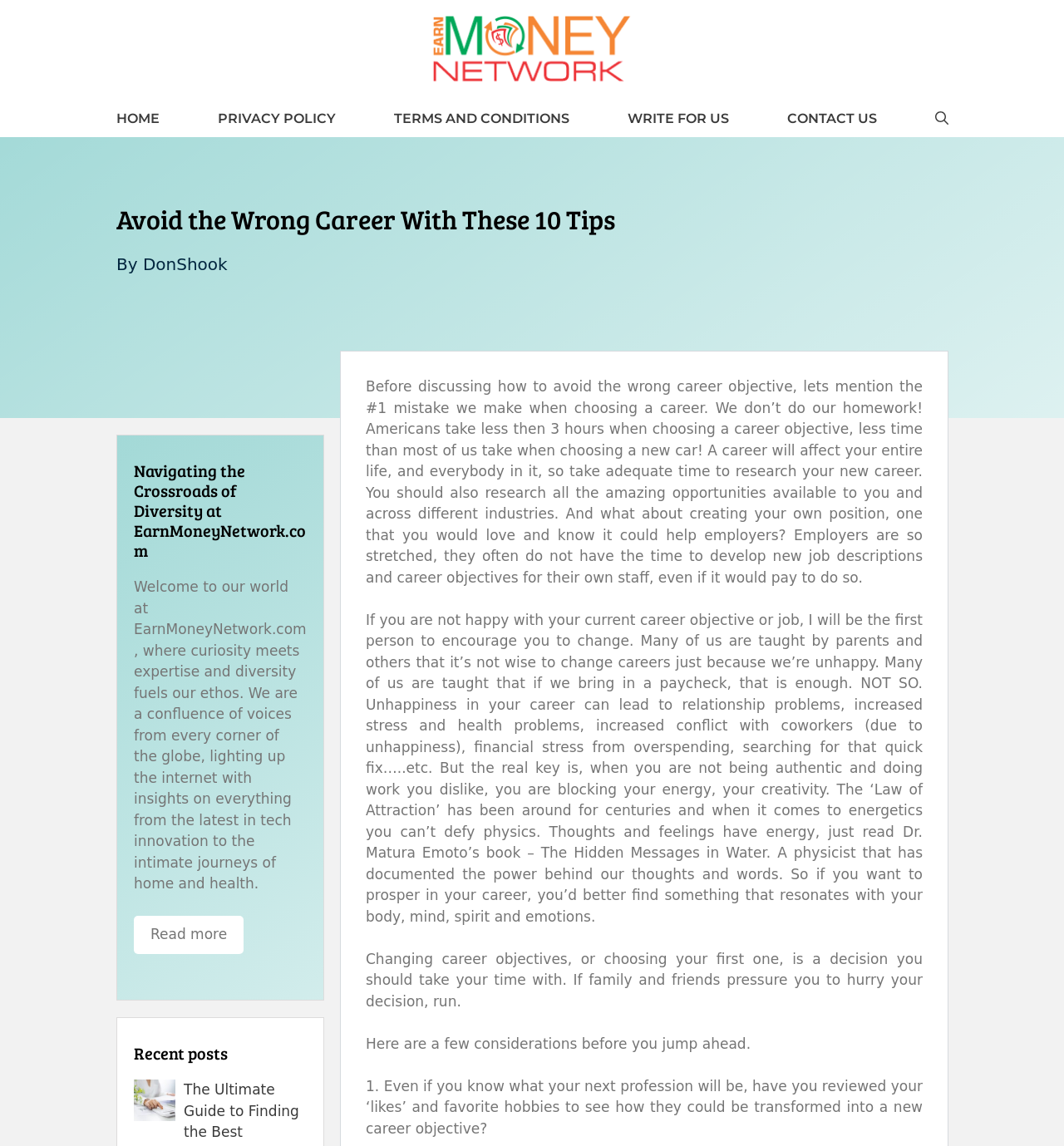Please specify the bounding box coordinates of the clickable section necessary to execute the following command: "Click the 'HOME' link".

[0.082, 0.087, 0.177, 0.12]